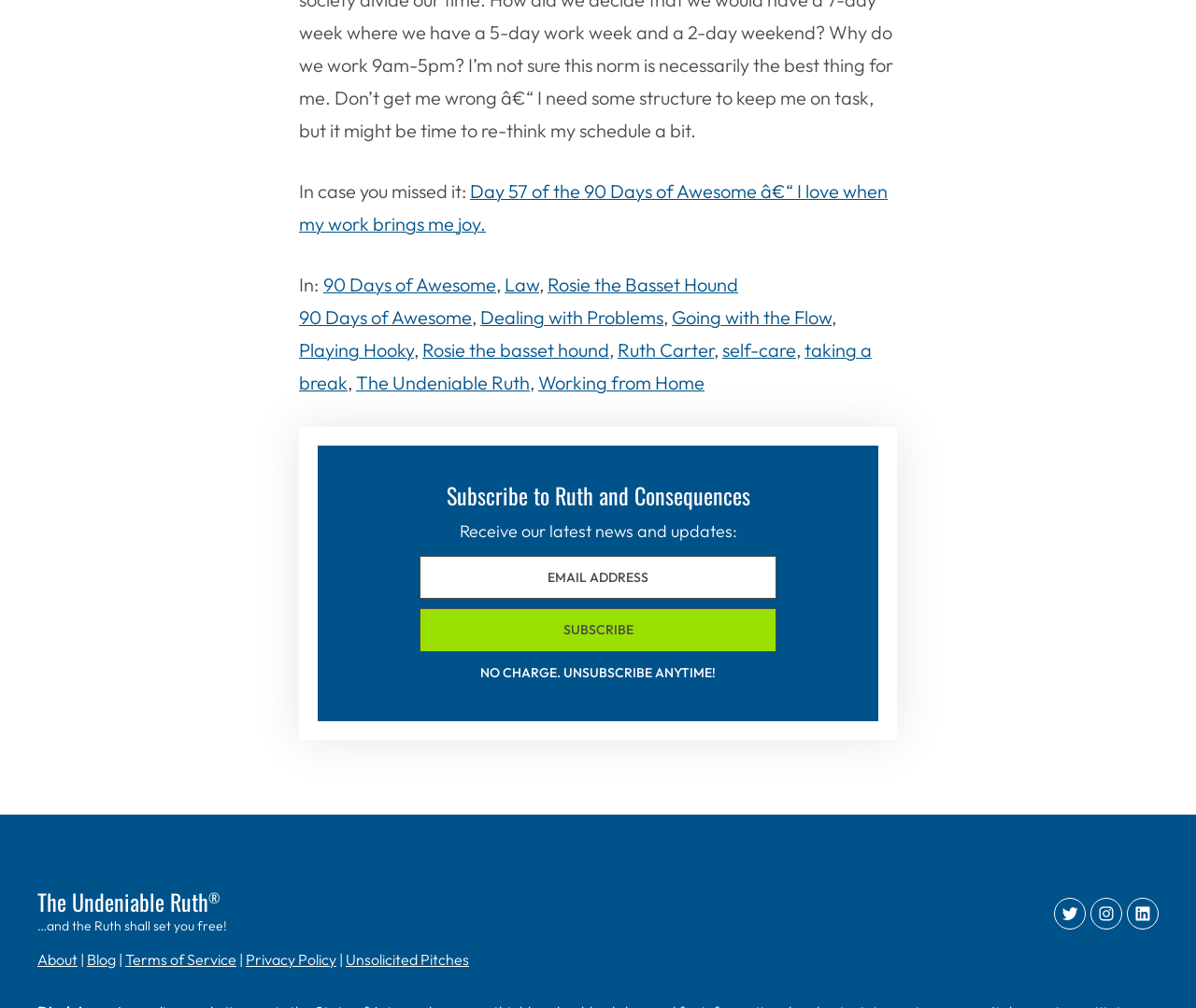Please indicate the bounding box coordinates of the element's region to be clicked to achieve the instruction: "Read about 90 Days of Awesome". Provide the coordinates as four float numbers between 0 and 1, i.e., [left, top, right, bottom].

[0.27, 0.271, 0.415, 0.294]